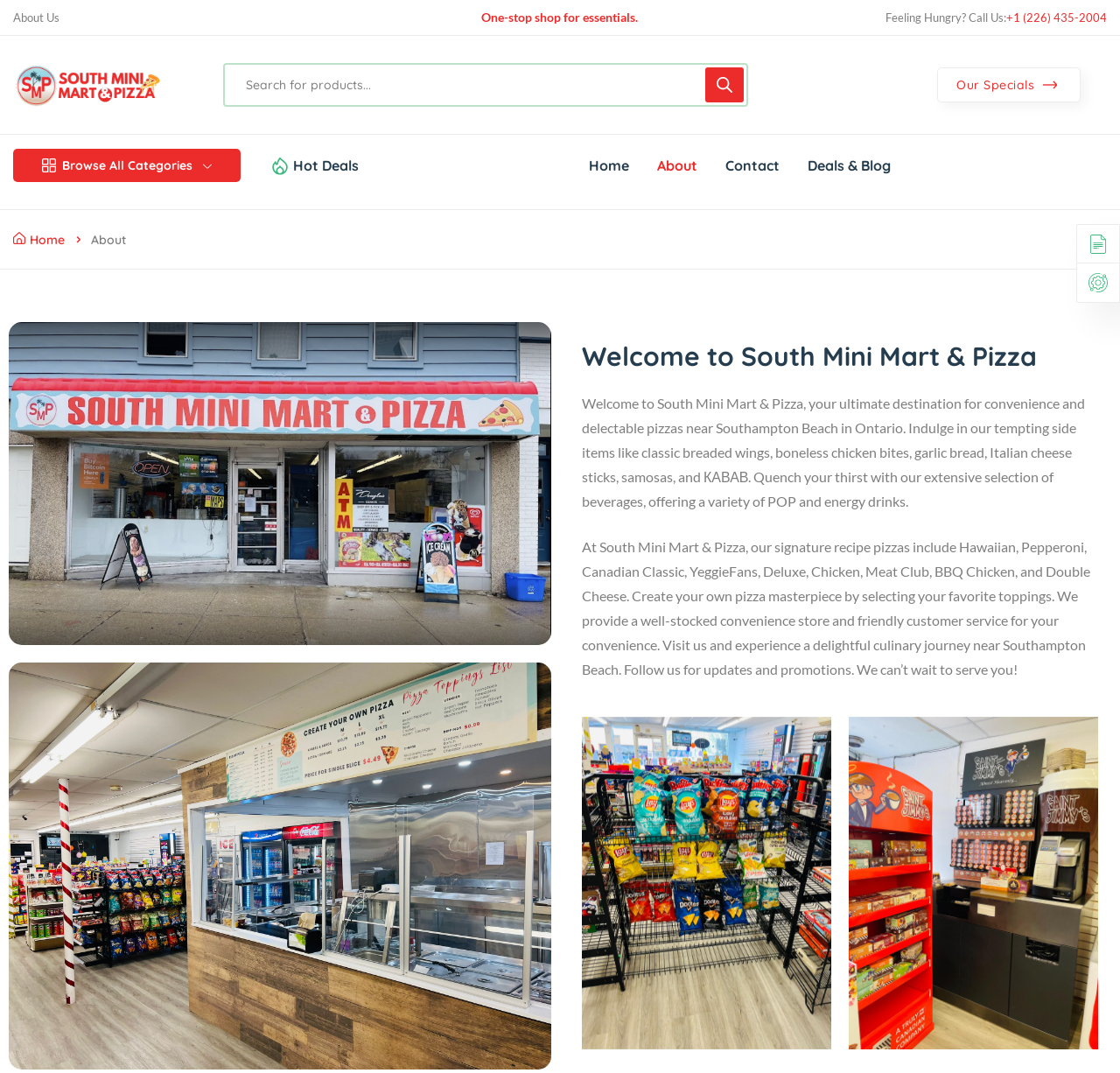What is the phone number to call for orders?
Examine the image closely and answer the question with as much detail as possible.

I found the answer by searching for a link element with a phone number format, which led me to the element with the text '+1 (226) 435-2004'.